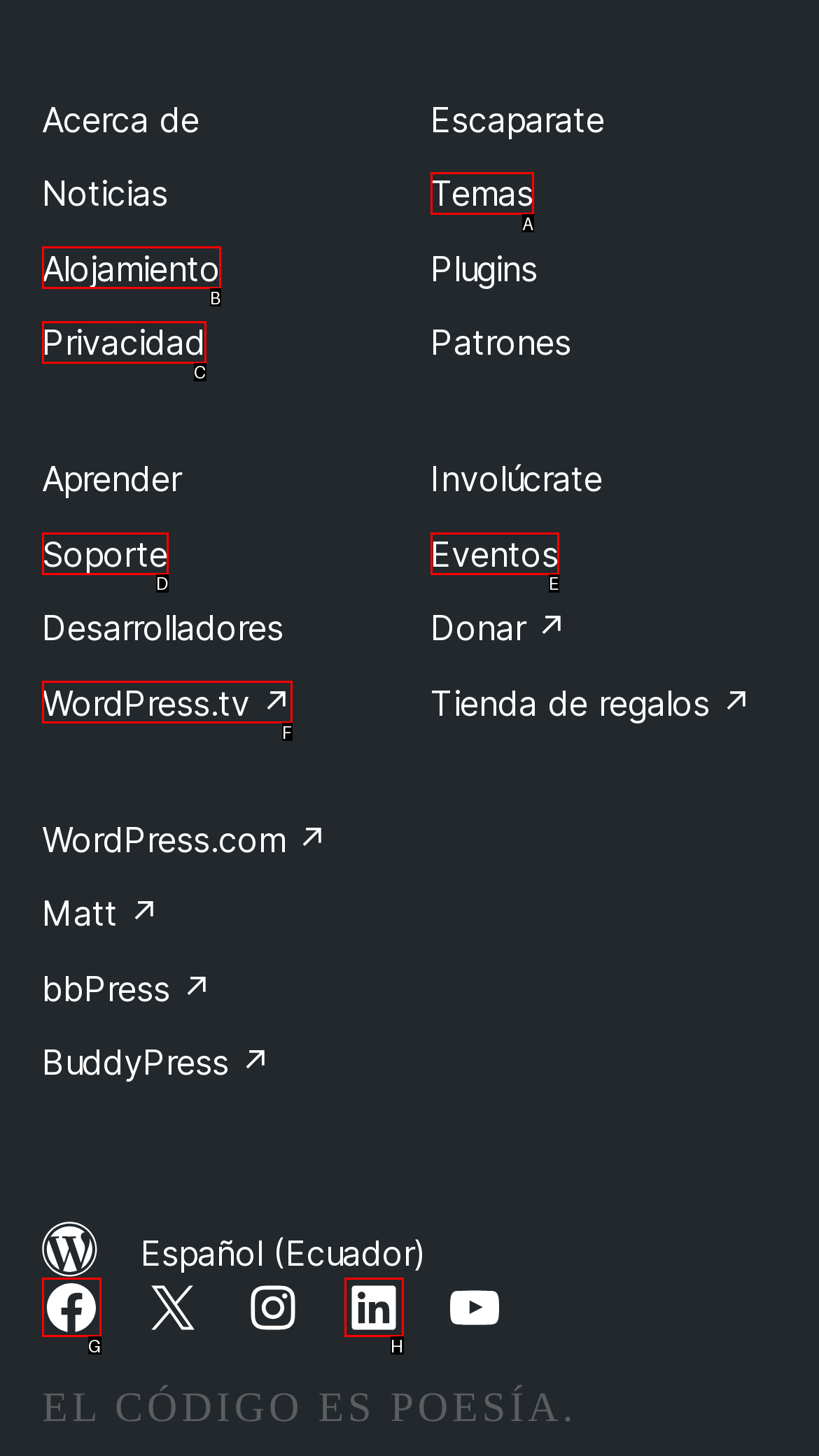Select the HTML element that corresponds to the description: Visita nuestra cuenta de LinkedIn. Reply with the letter of the correct option.

H